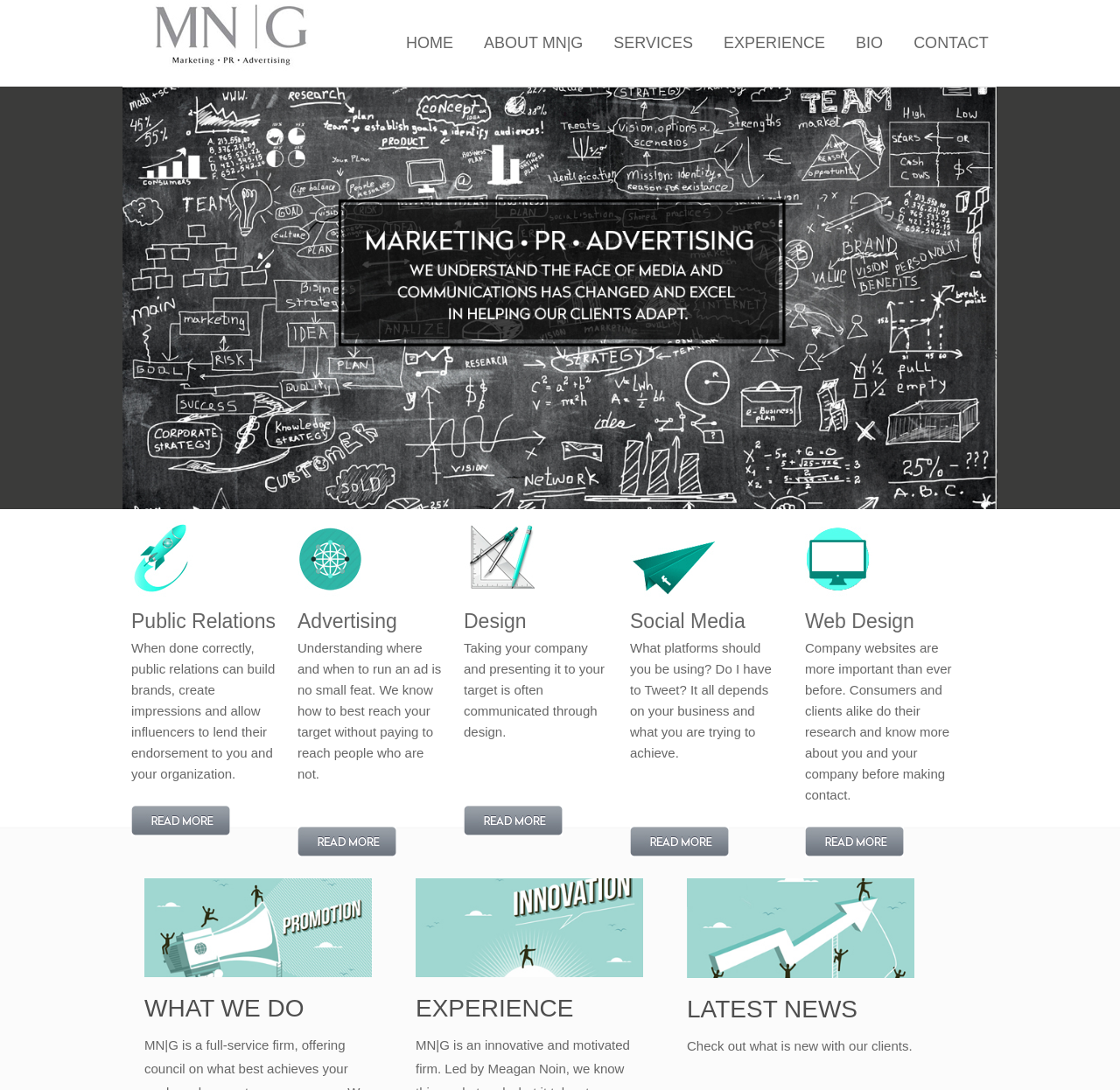Find the bounding box coordinates for the element that must be clicked to complete the instruction: "Learn more about Advertising". The coordinates should be four float numbers between 0 and 1, indicated as [left, top, right, bottom].

[0.266, 0.775, 0.354, 0.789]